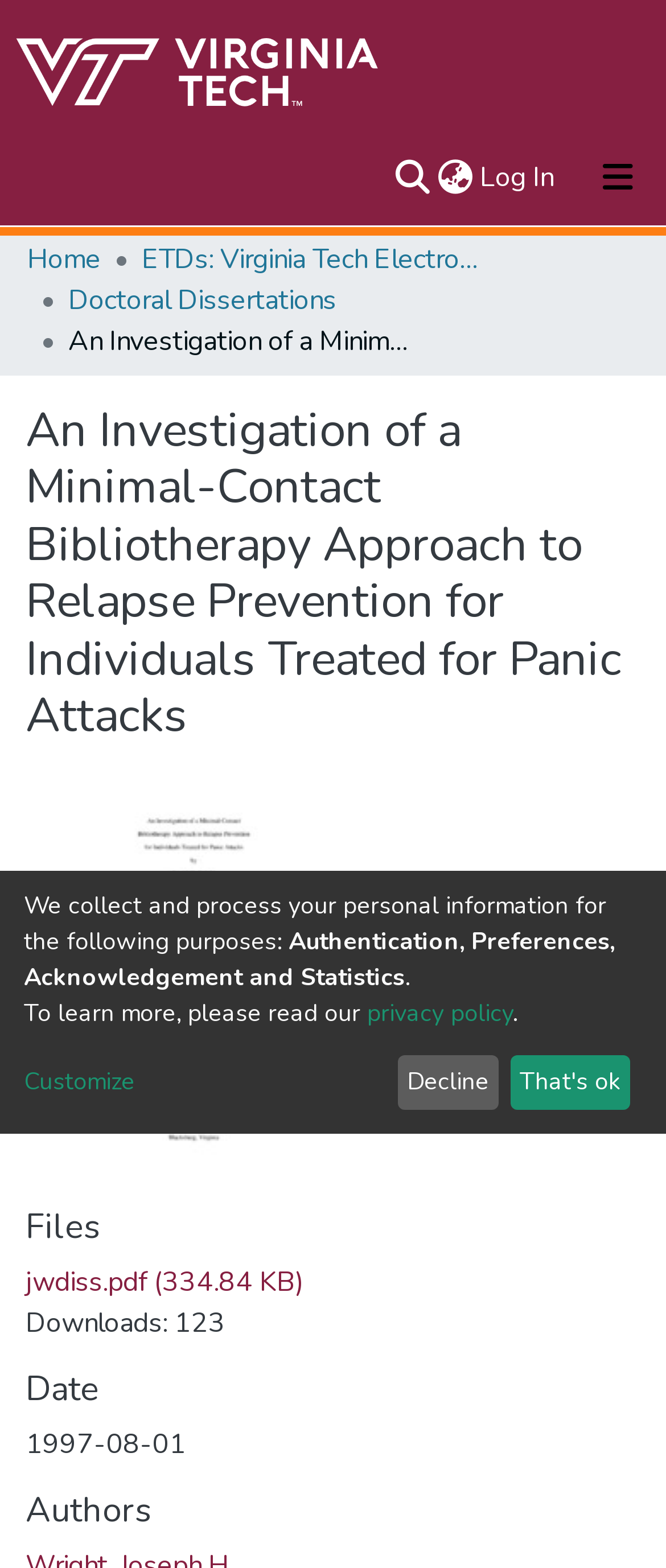Pinpoint the bounding box coordinates of the clickable area needed to execute the instruction: "View the repository logo". The coordinates should be specified as four float numbers between 0 and 1, i.e., [left, top, right, bottom].

[0.021, 0.023, 0.575, 0.077]